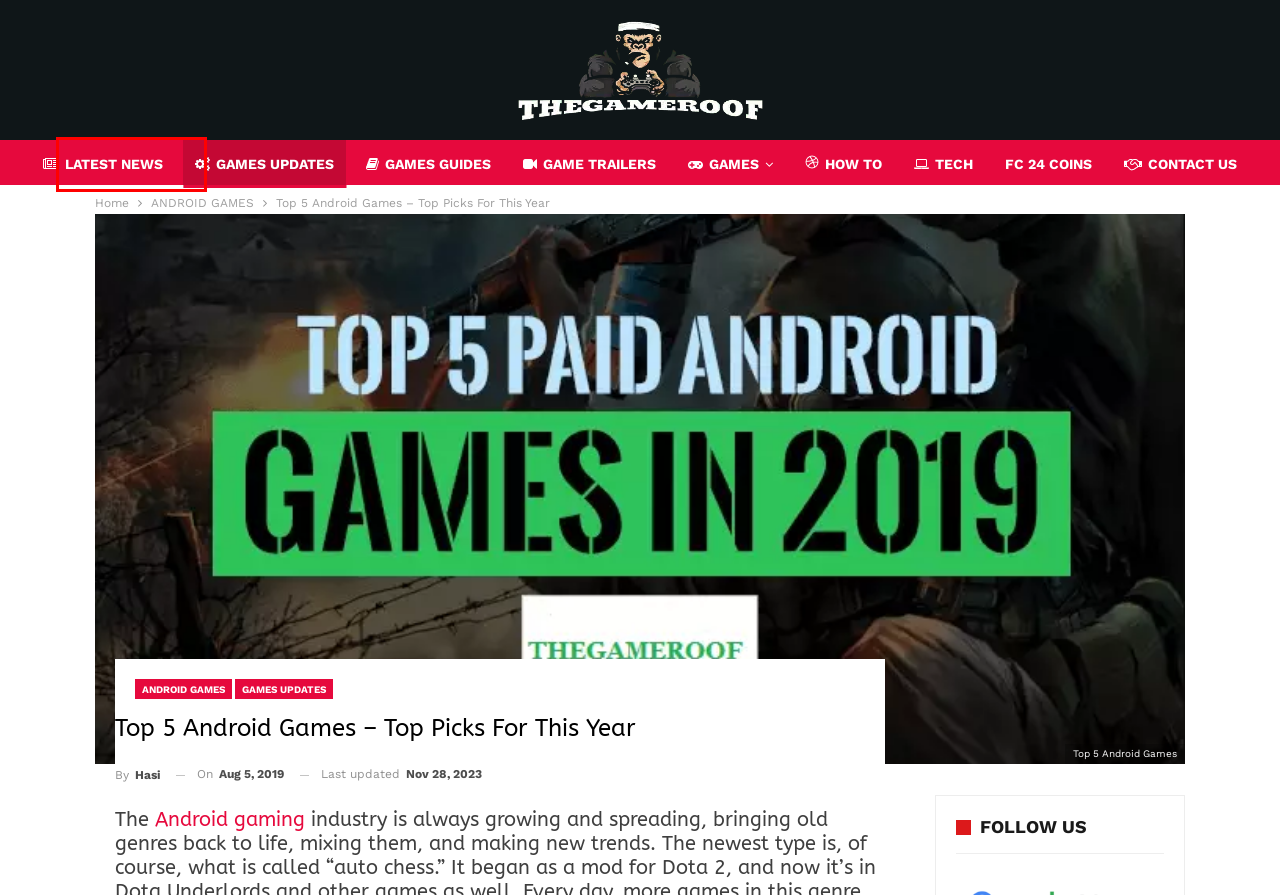Consider the screenshot of a webpage with a red bounding box and select the webpage description that best describes the new page that appears after clicking the element inside the red box. Here are the candidates:
A. GAMES UPDATES - THEGAMEROOF
B. TheGameRoof.com: Gaming Guides, News, Reviews, And Tips
C. LATEST NEWS - THEGAMEROOF
D. GAMES GUIDES - THEGAMEROOF
E. ANDROID GAMES - THEGAMEROOF
F. GAMES - THEGAMEROOF
G. HOW TO - THEGAMEROOF
H. Buy EA FC Coins | FUT FIFA 24 Coins for Sale | FIFACOIN.COM

C